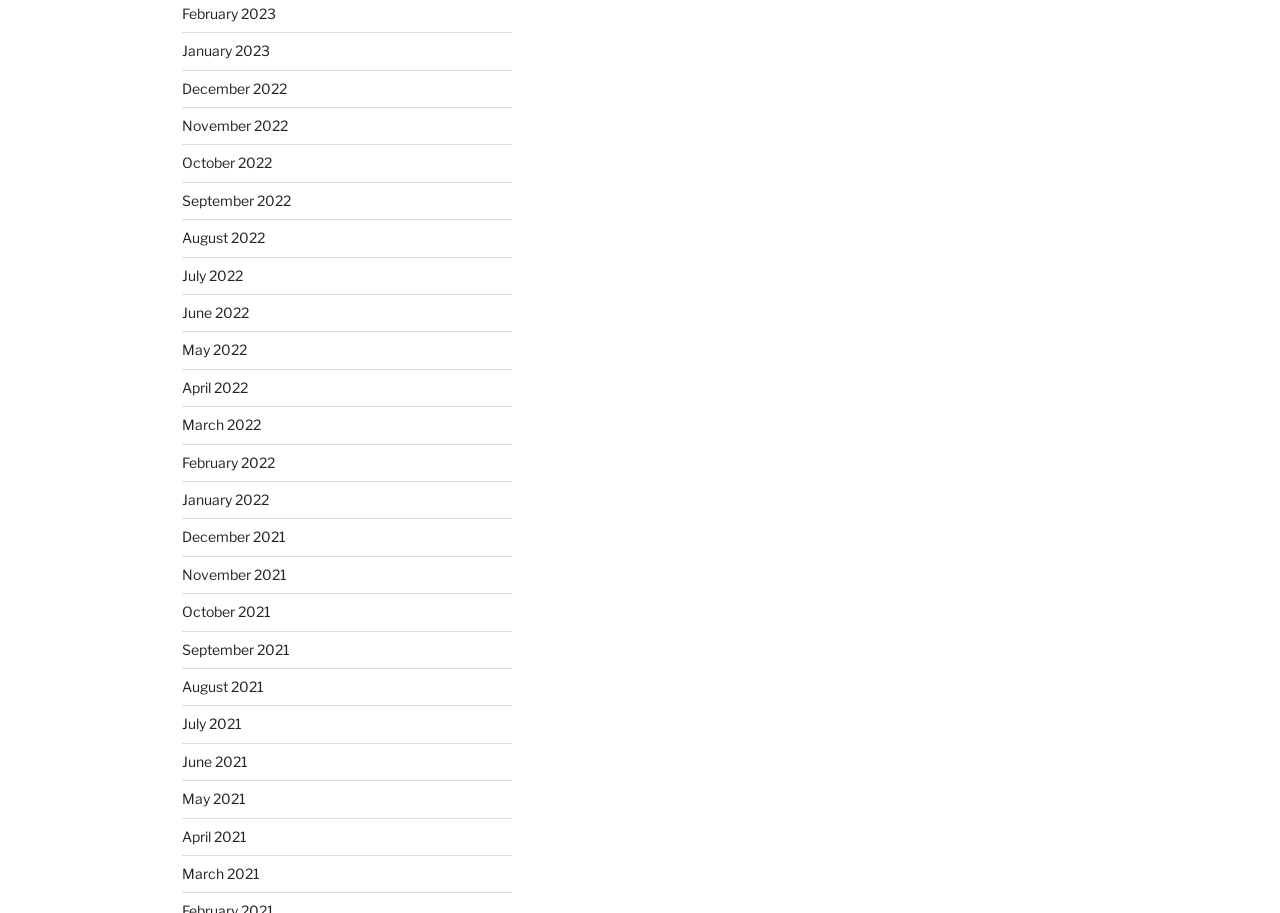How many links are there in the first row?
Please provide a single word or phrase as your answer based on the image.

4